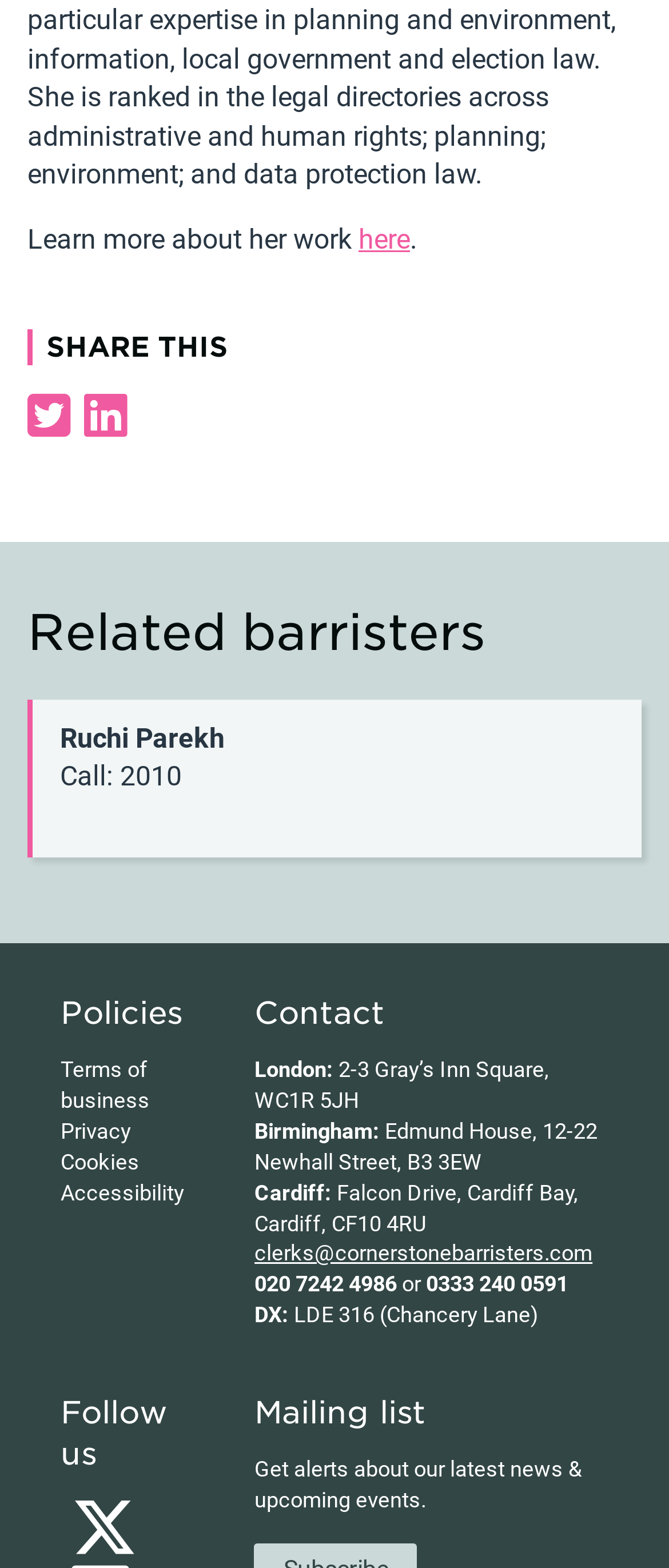What is the profession of the person mentioned?
Offer a detailed and full explanation in response to the question.

The webpage mentions 'Learn more about her work' and 'Related barristers', indicating that the person mentioned is a barrister.